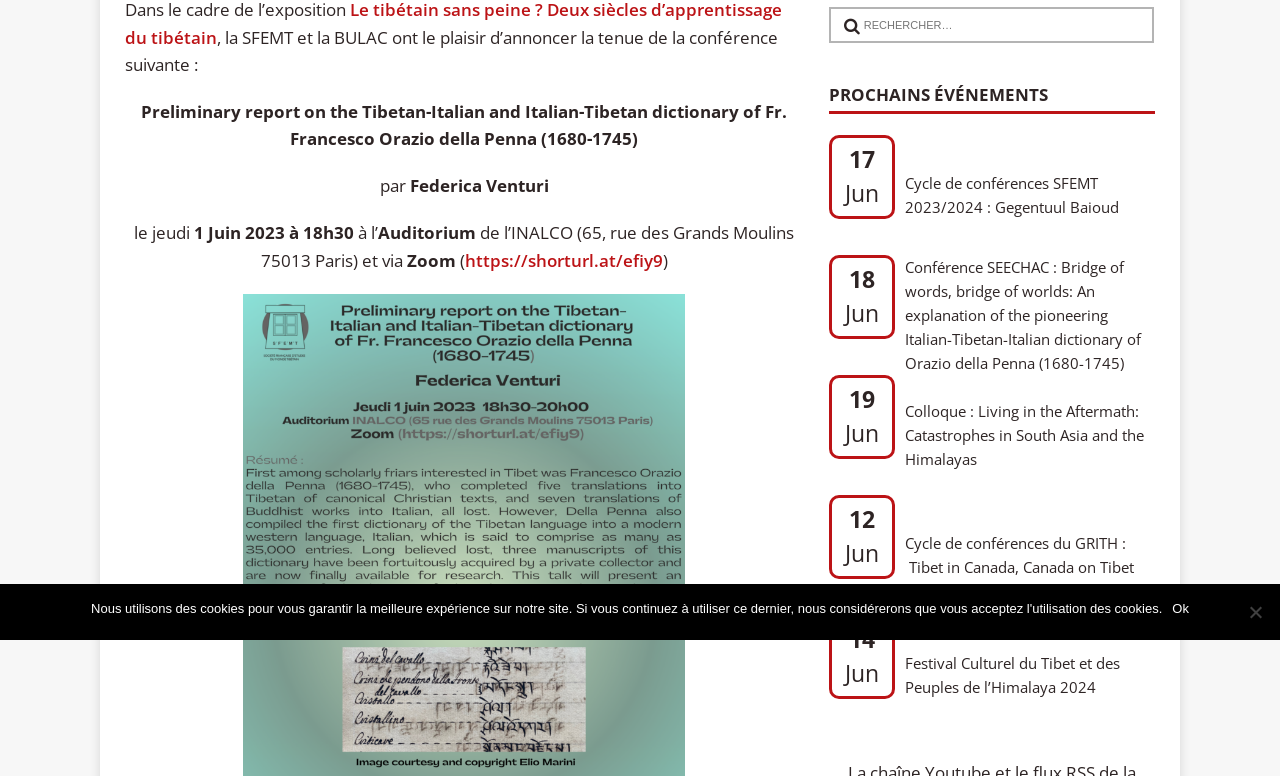Extract the bounding box coordinates for the HTML element that matches this description: "https://shorturl.at/efiy9". The coordinates should be four float numbers between 0 and 1, i.e., [left, top, right, bottom].

[0.363, 0.32, 0.518, 0.35]